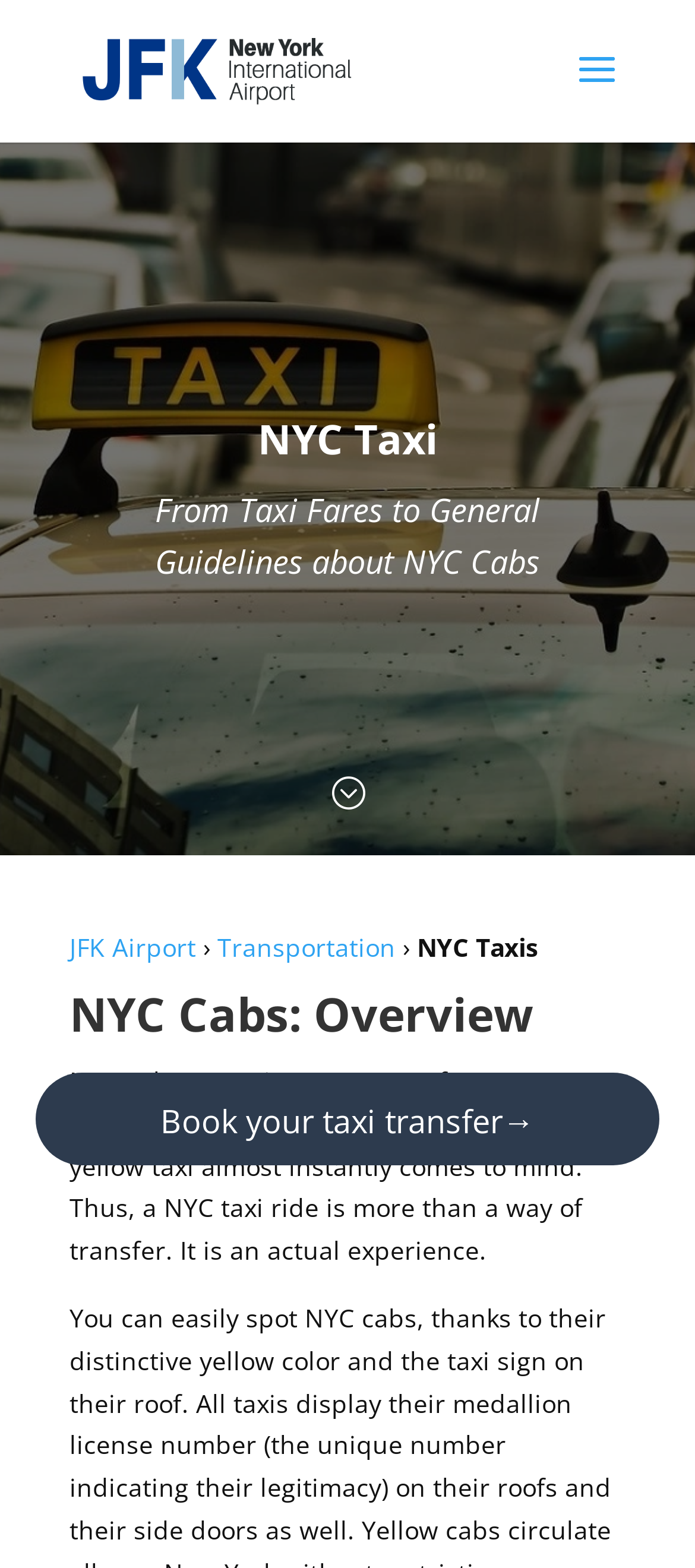Where can you book a taxi transfer?
From the image, provide a succinct answer in one word or a short phrase.

Here